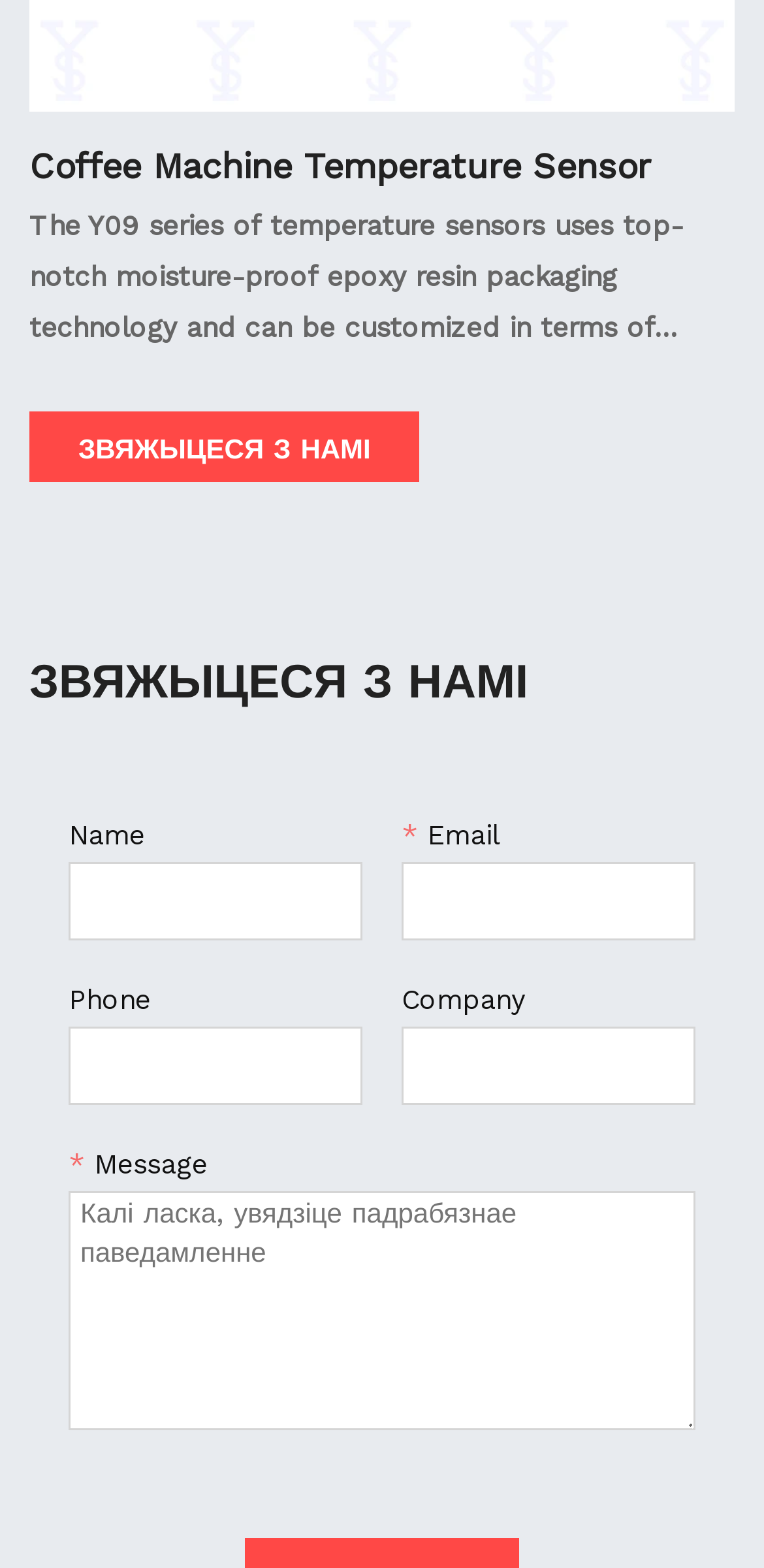Refer to the element description February 2024 and identify the corresponding bounding box in the screenshot. Format the coordinates as (top-left x, top-left y, bottom-right x, bottom-right y) with values in the range of 0 to 1.

None